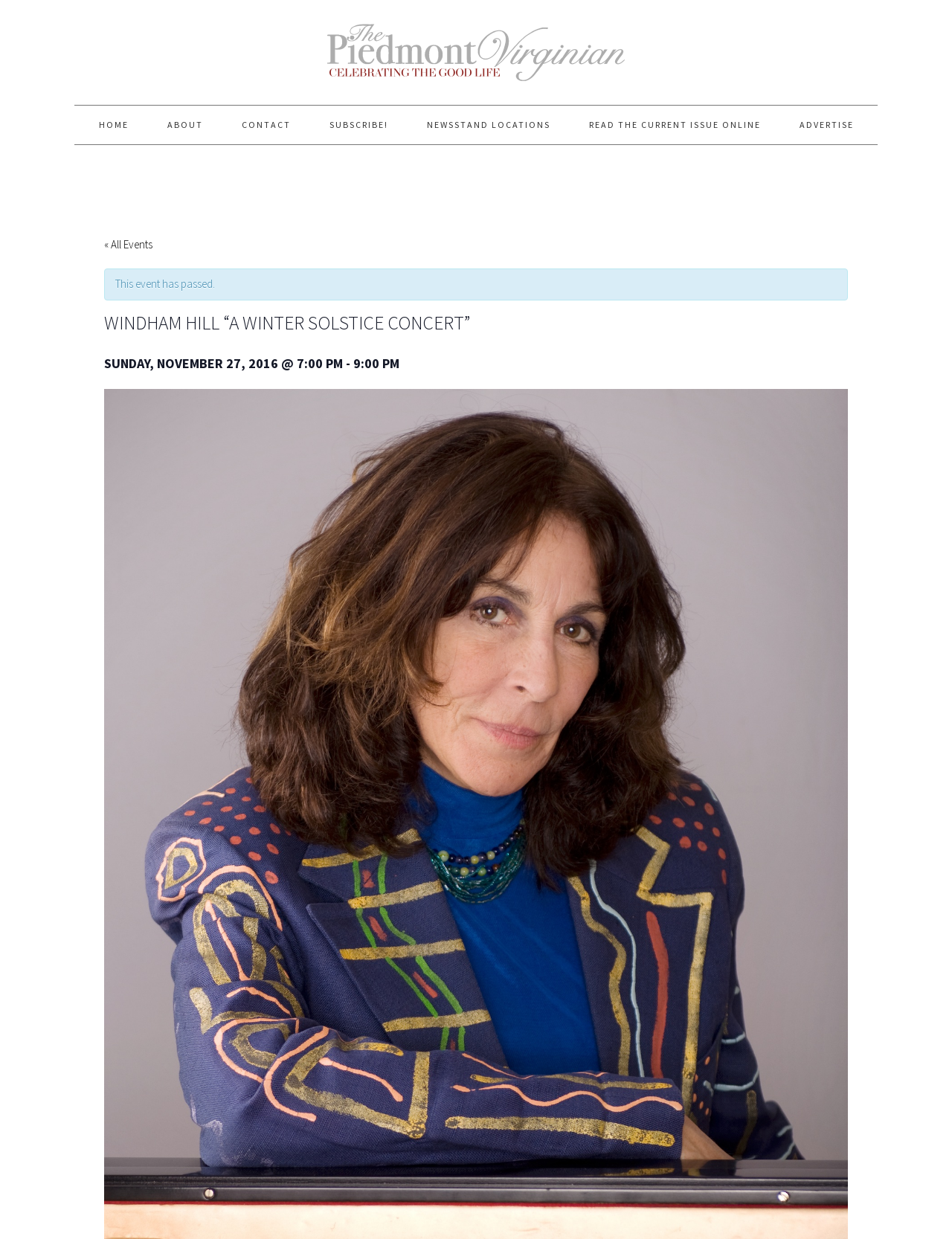What is the date of the event?
Please craft a detailed and exhaustive response to the question.

I found the answer by looking at the heading element with the text 'SUNDAY, NOVEMBER 27, 2016 @ 7:00 PM - 9:00 PM' which provides the date and time of the event.